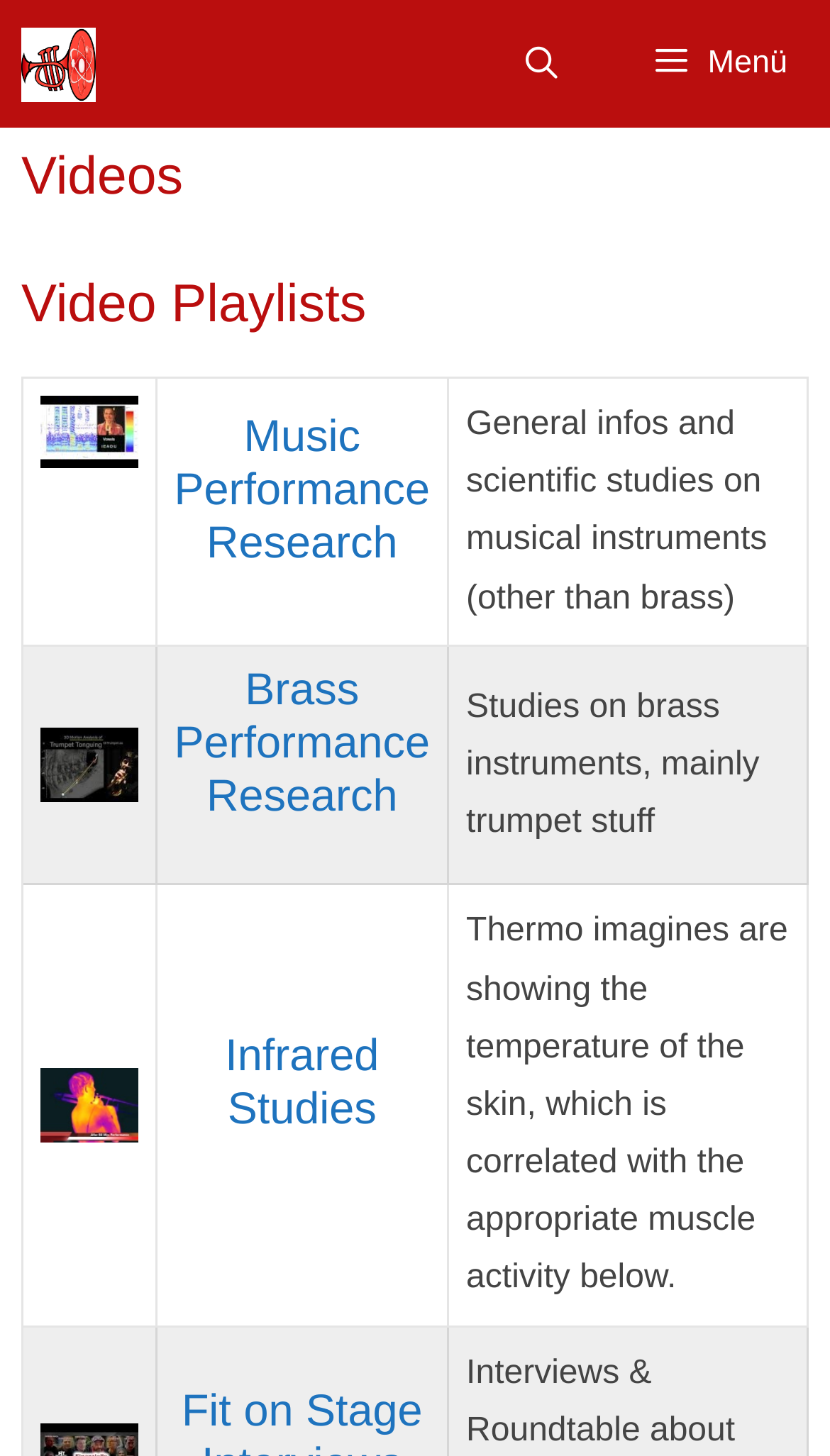Look at the image and answer the question in detail:
How many video playlists are listed on this webpage?

By examining the webpage structure, I can see three rows with grid cells containing links and headings, which appear to be video playlists. Therefore, there are three video playlists listed on this webpage.